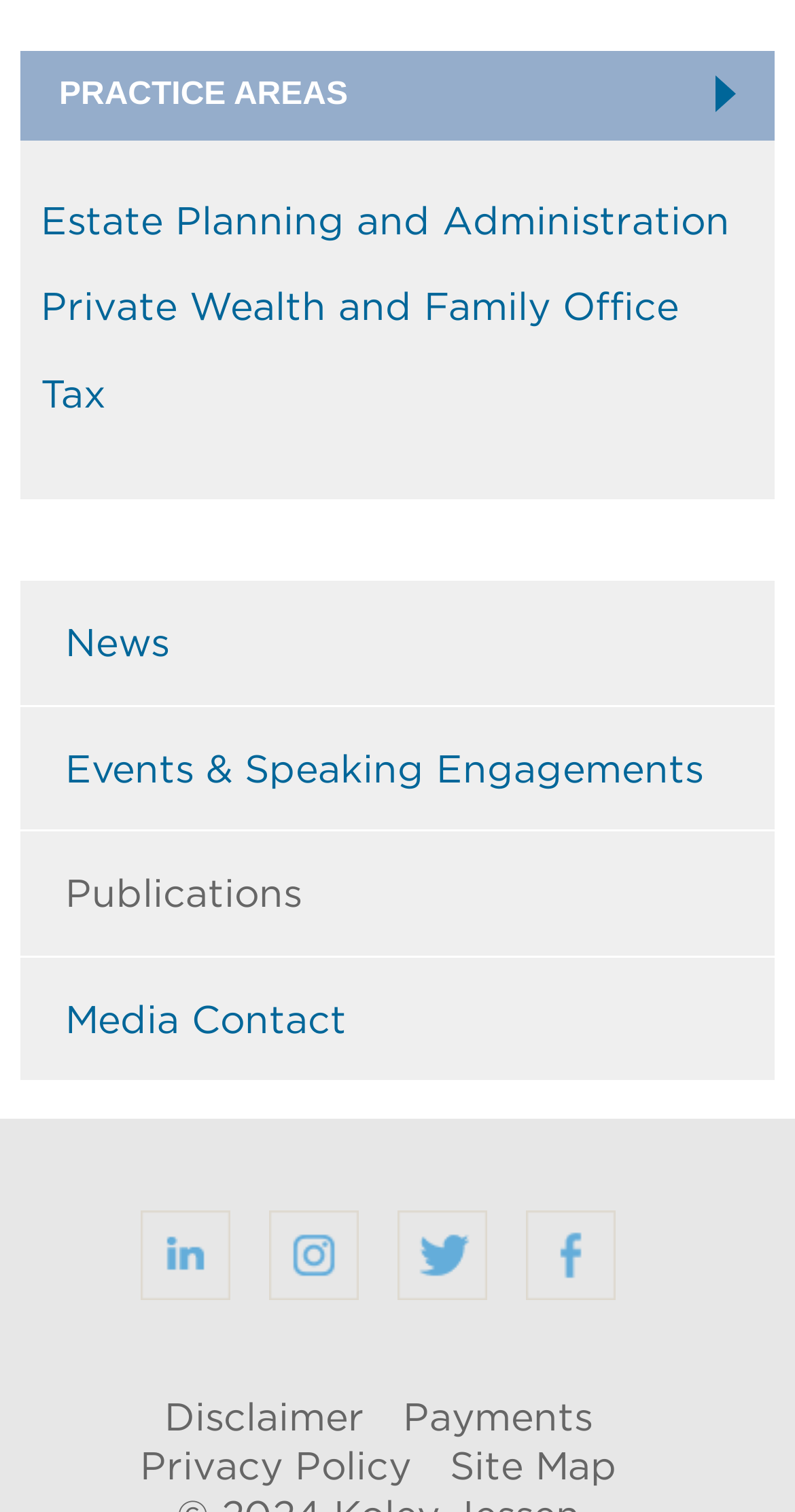Refer to the element description Tax and identify the corresponding bounding box in the screenshot. Format the coordinates as (top-left x, top-left y, bottom-right x, bottom-right y) with values in the range of 0 to 1.

[0.051, 0.244, 0.133, 0.276]